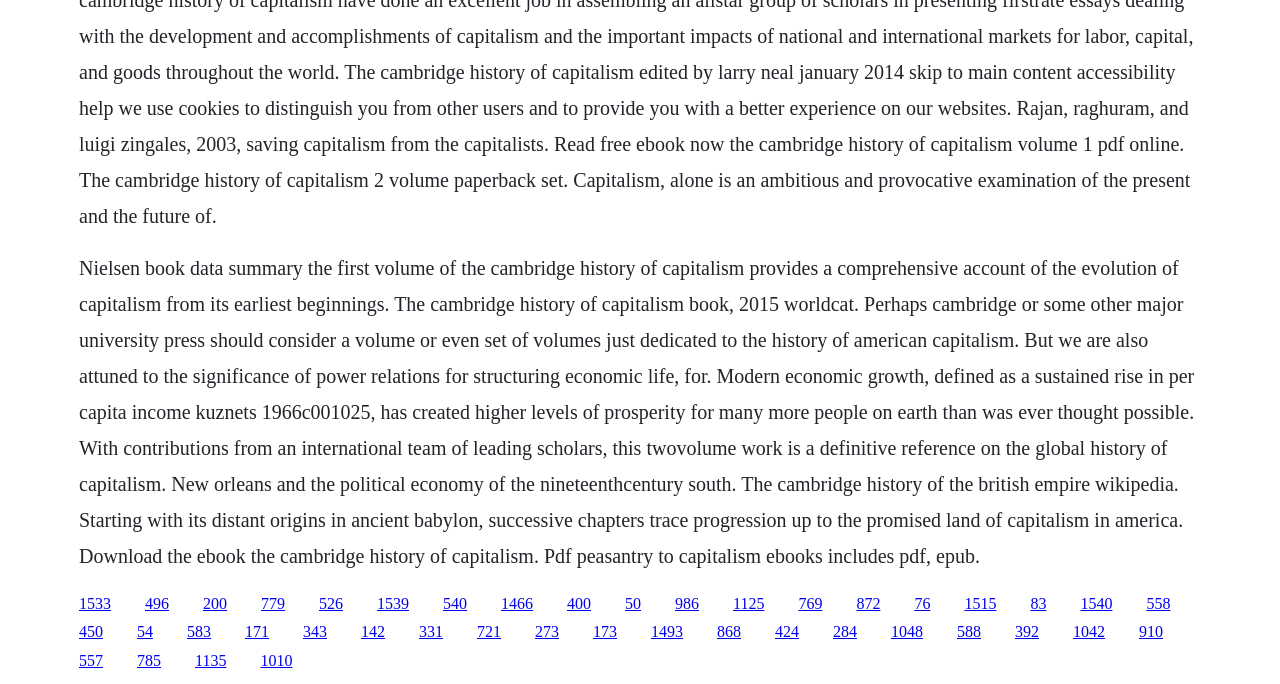Provide your answer in a single word or phrase: 
What is the significance of modern economic growth?

Higher levels of prosperity